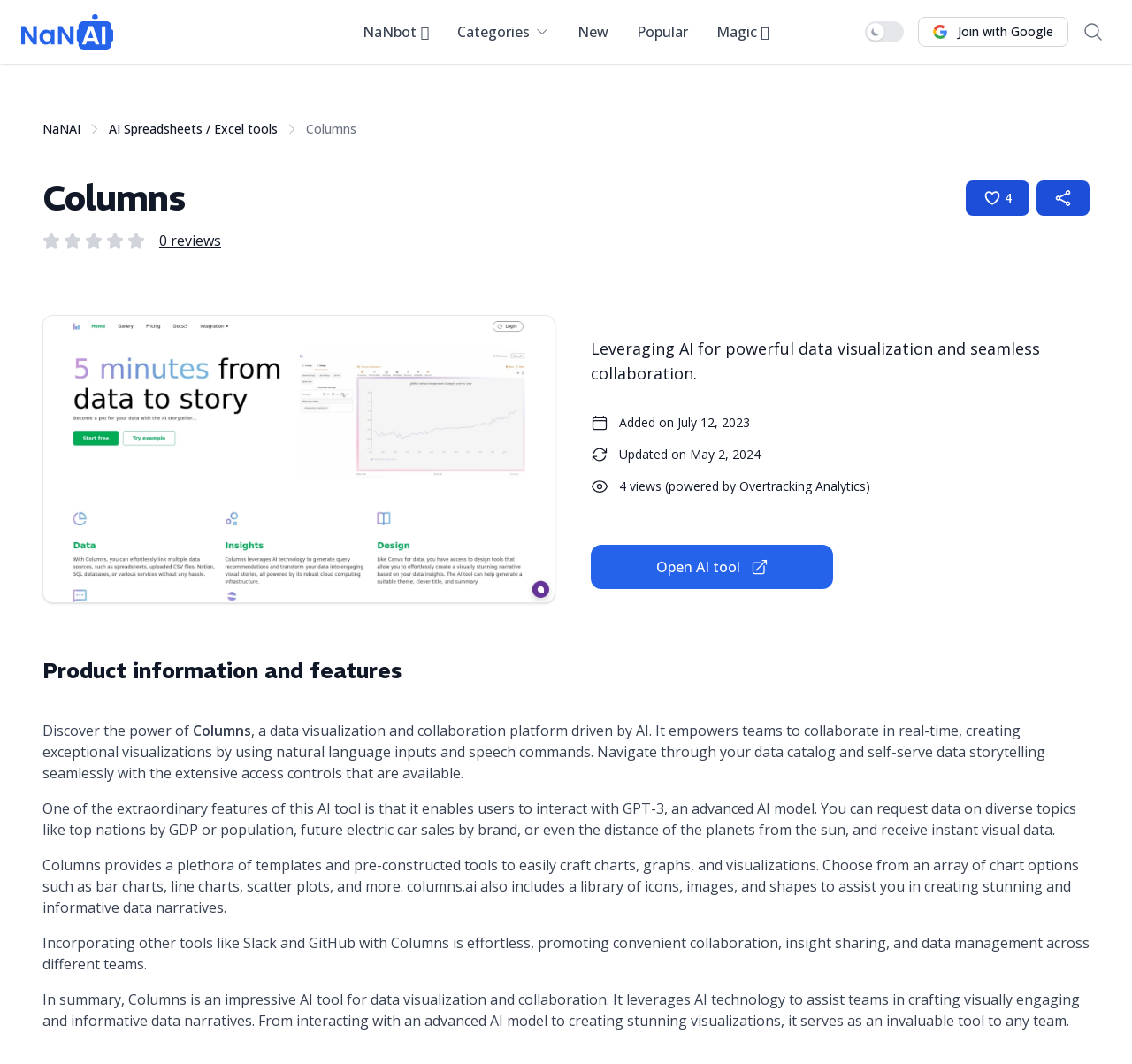Please locate the bounding box coordinates for the element that should be clicked to achieve the following instruction: "Click on the 'NaNbot 🤖' link". Ensure the coordinates are given as four float numbers between 0 and 1, i.e., [left, top, right, bottom].

[0.321, 0.02, 0.379, 0.04]